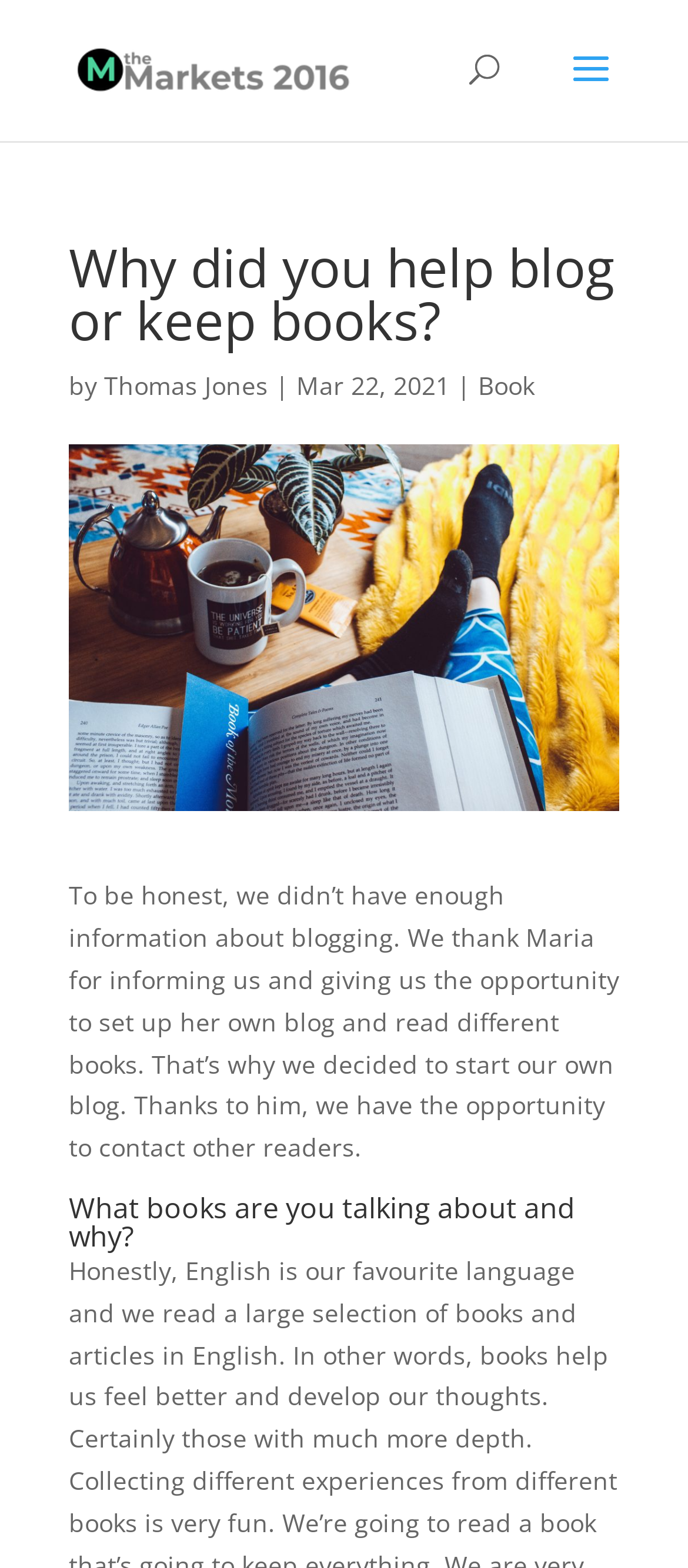Who helped the author set up their blog?
Could you please answer the question thoroughly and with as much detail as possible?

The author mentions that they thank Maria for informing them and giving them the opportunity to set up their own blog, which implies that Maria helped the author set up their blog.